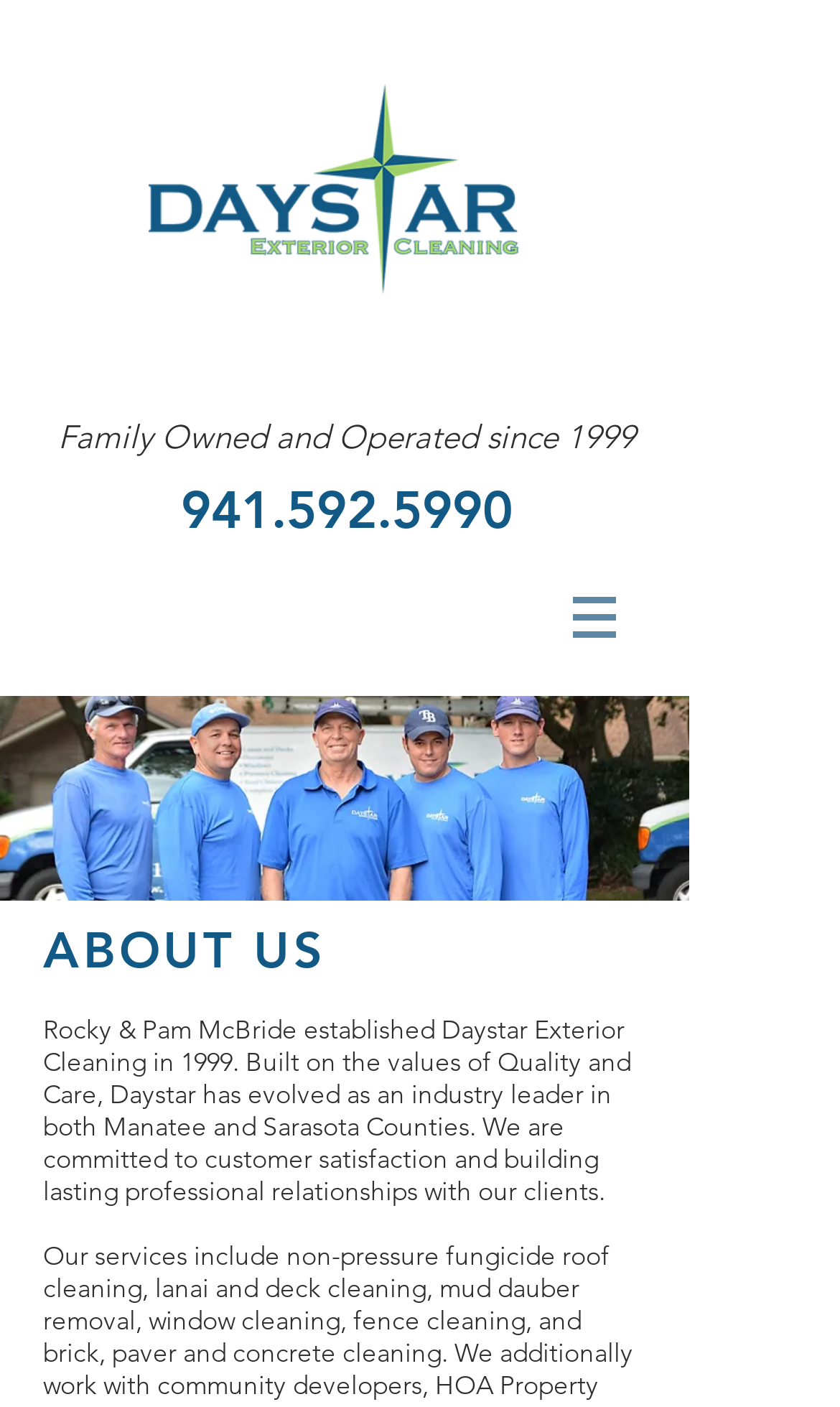Locate the UI element that matches the description 941.592.5990 in the webpage screenshot. Return the bounding box coordinates in the format (top-left x, top-left y, bottom-right x, bottom-right y), with values ranging from 0 to 1.

[0.215, 0.34, 0.61, 0.384]